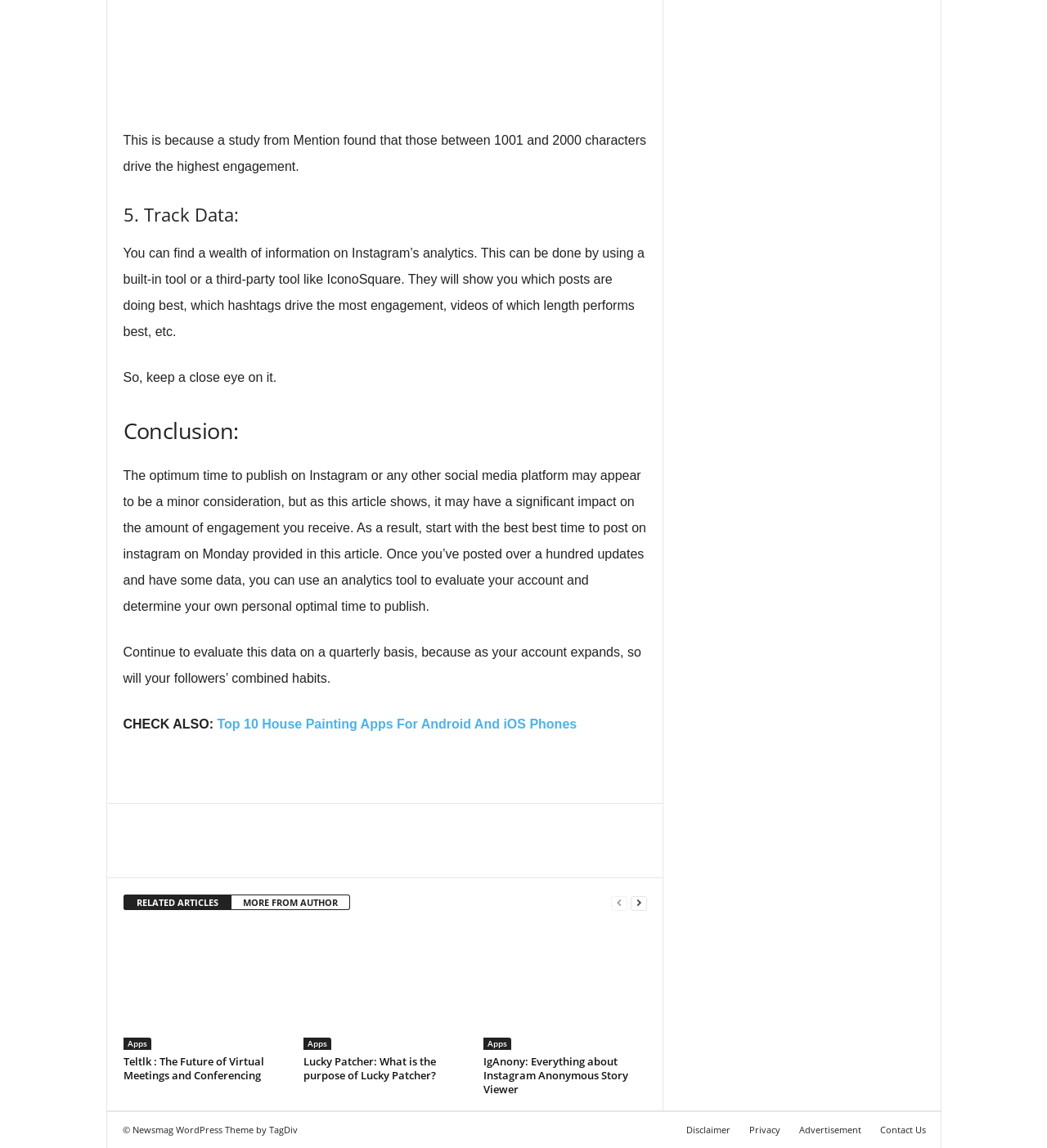What is the purpose of tracking Instagram analytics?
Refer to the image and provide a detailed answer to the question.

The article suggests that tracking Instagram analytics can help identify the best posting times and strategies to increase engagement, and provides tips on how to use analytics to optimize posting times.